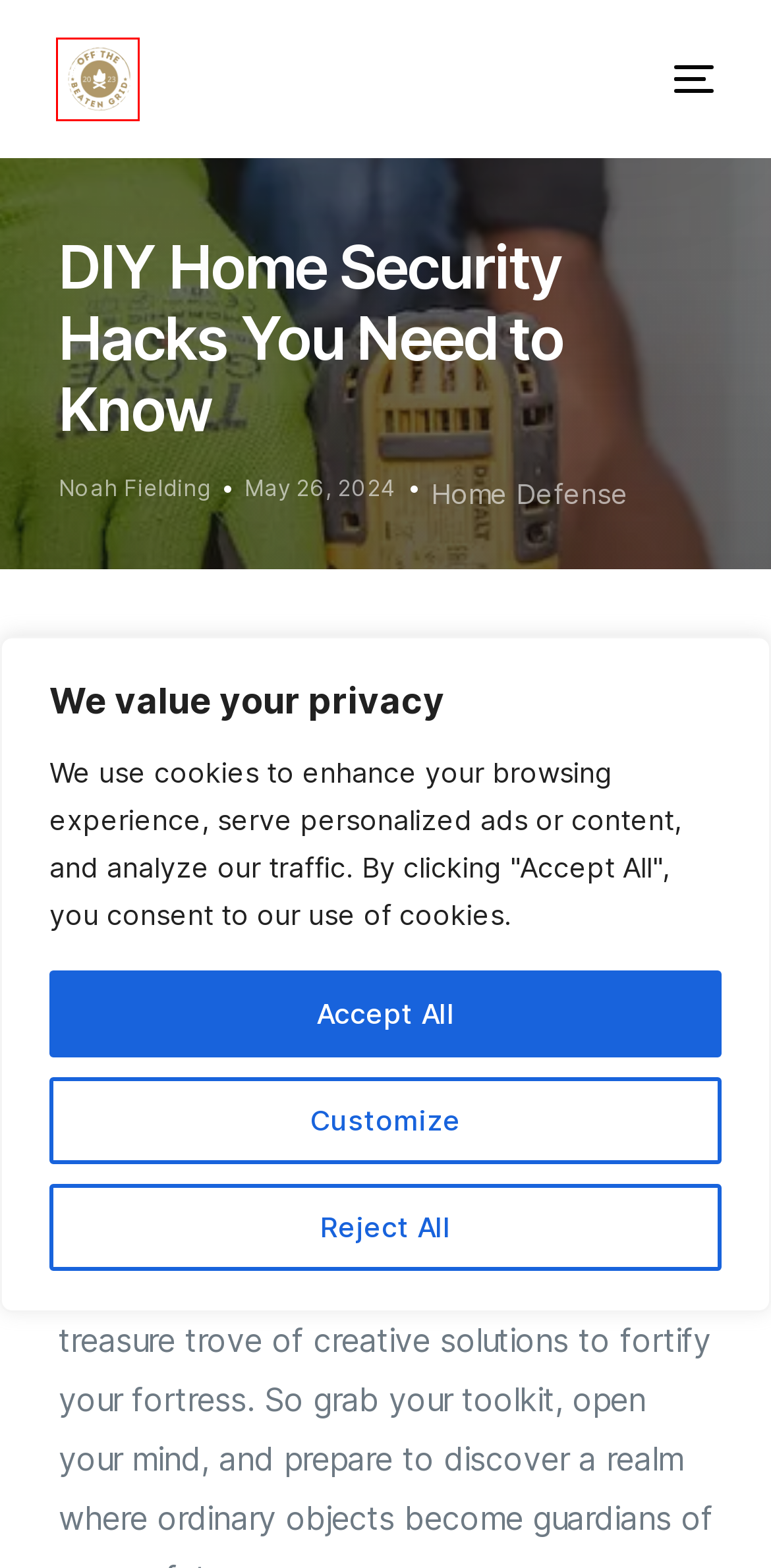Review the webpage screenshot and focus on the UI element within the red bounding box. Select the best-matching webpage description for the new webpage that follows after clicking the highlighted element. Here are the candidates:
A. The Best Home Defense Strategies for Seniors - Off The Beaten Grid
B. The Importance of Tracking Skills in Hunting - Off The Beaten Grid
C. Noah Fielding - Off The Beaten Grid
D. Hacks - Off The Beaten Grid
E. The Best Security Cameras for Indoor Use - Off The Beaten Grid
F. tips - Off The Beaten Grid
G. Home Defense - Off The Beaten Grid
H. Off The Beaten Grid - Survive, Thrive, and Stay Alive—Off the Beaten Grid.

H